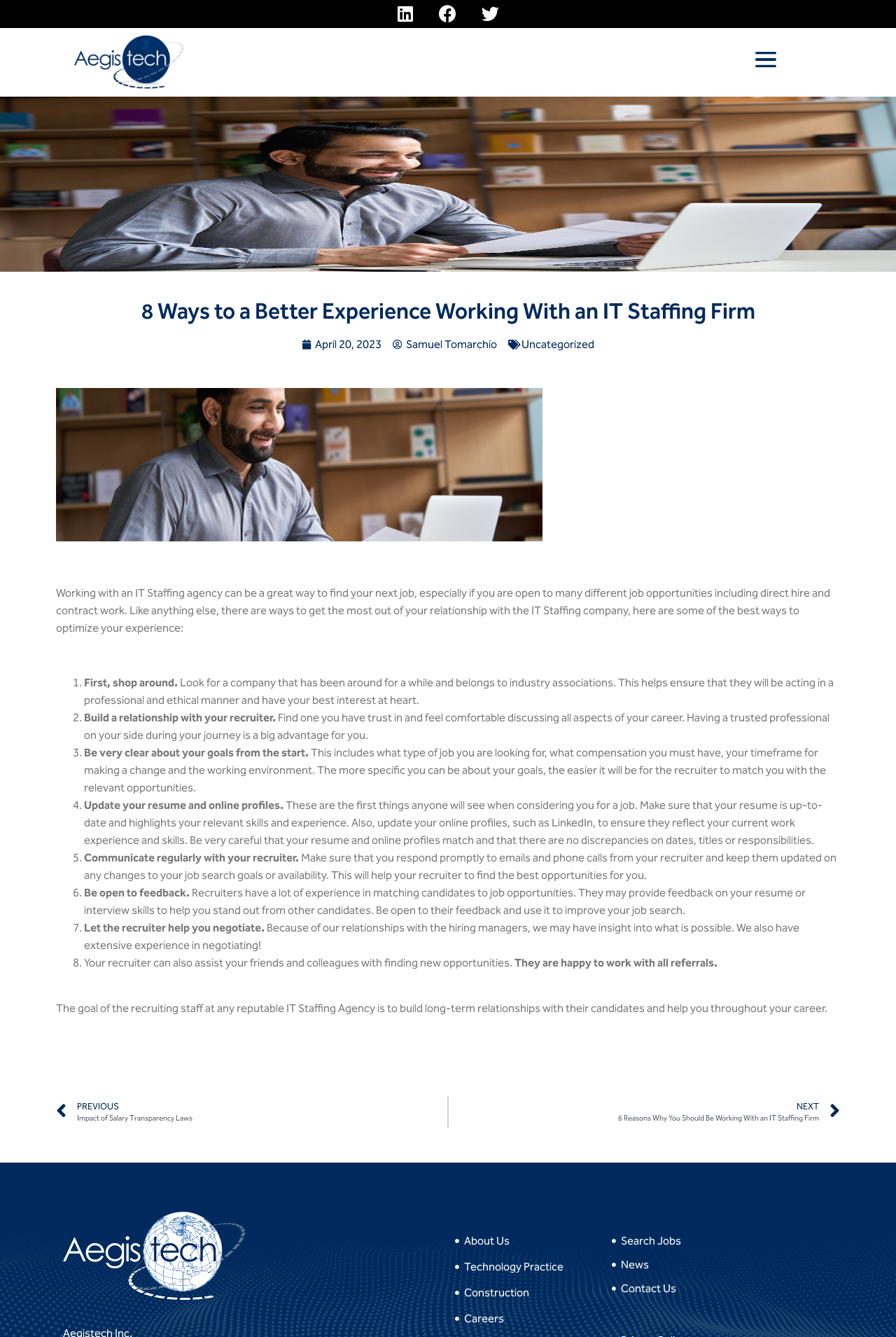Review the image closely and give a comprehensive answer to the question: How many social media links are provided?

The webpage provides 3 social media links, which are LinkedIn, Facebook, and Twitter, and can be found at the top of the webpage.